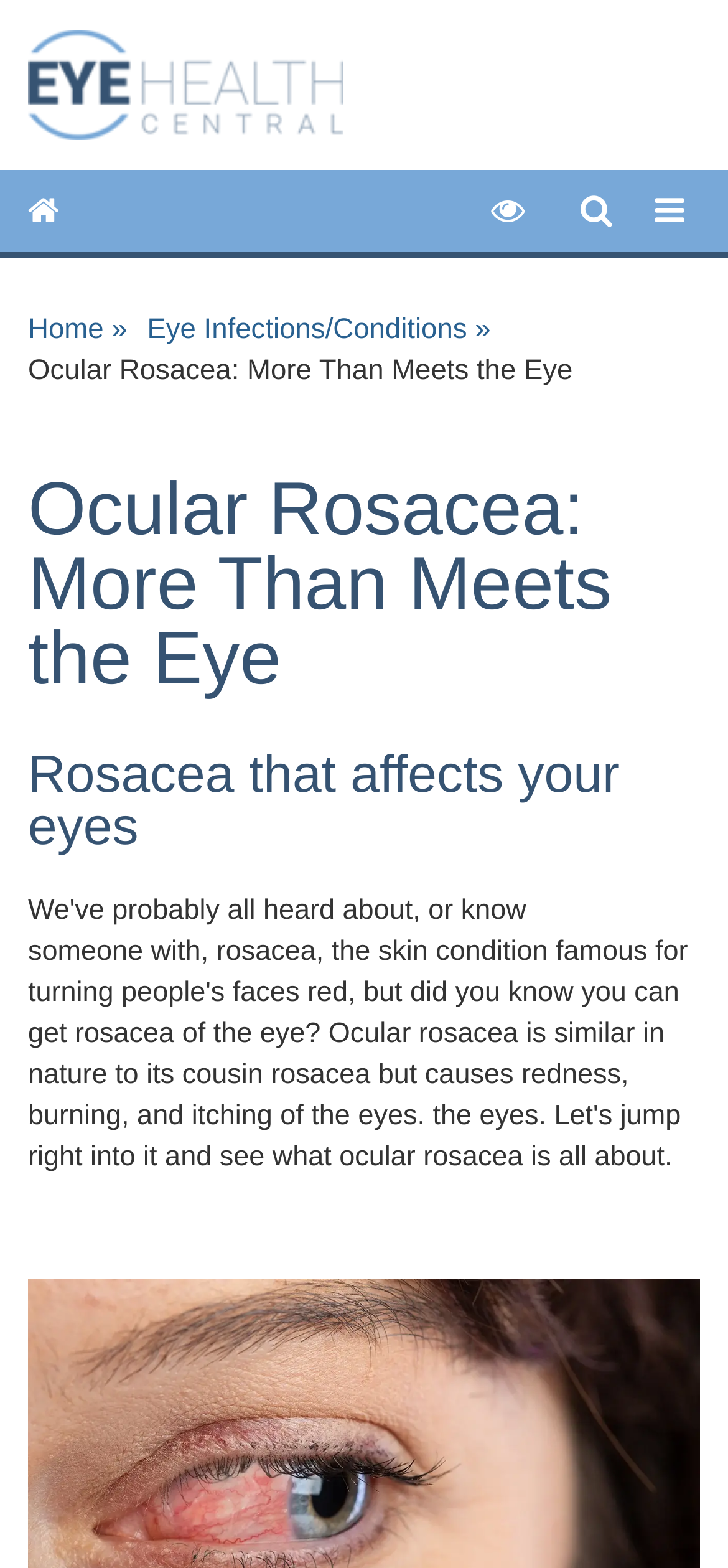What is the topic of the current page?
Based on the screenshot, provide your answer in one word or phrase.

Ocular Rosacea